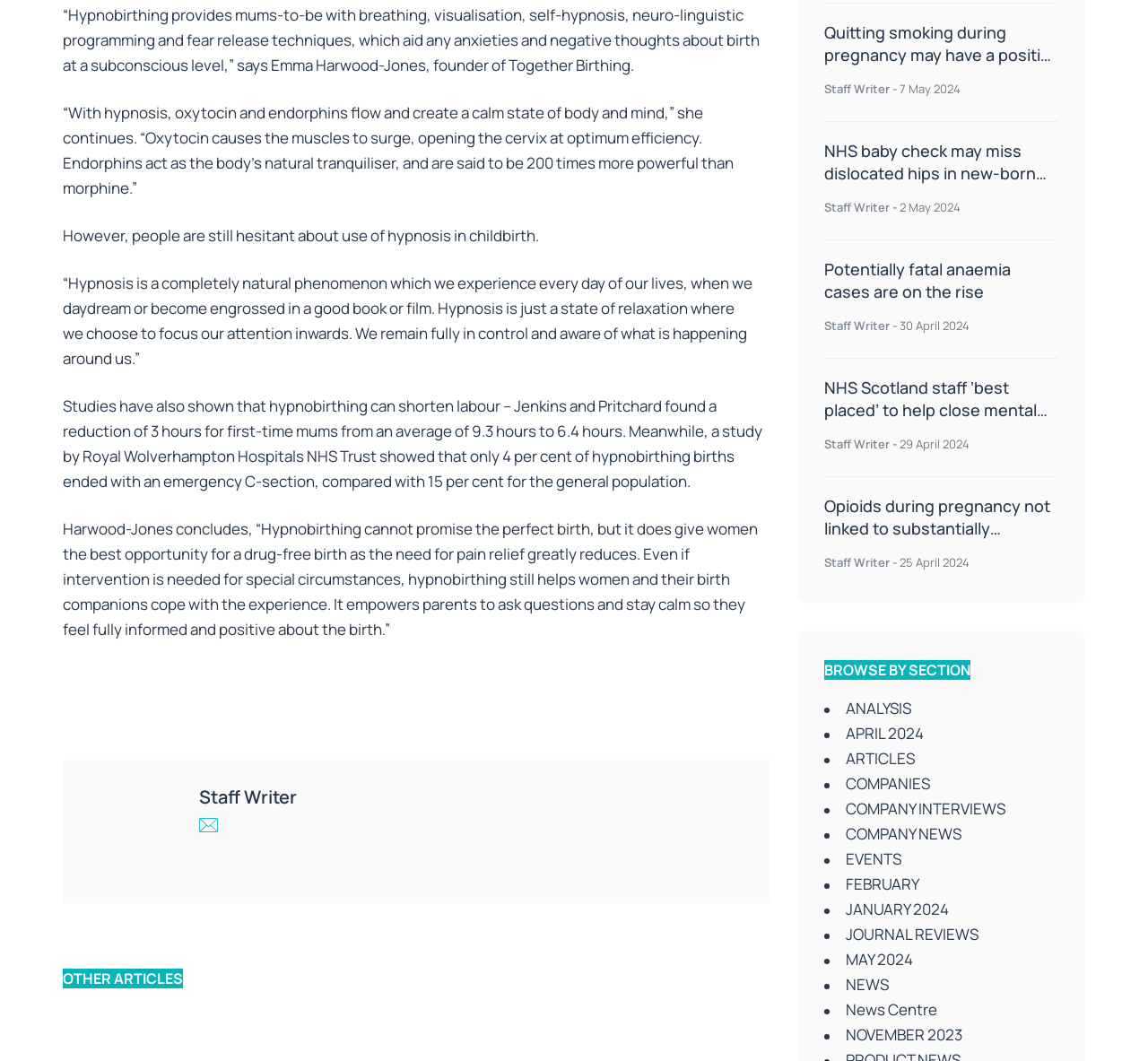What is the topic of the article at the top of the page?
Answer briefly with a single word or phrase based on the image.

Hypnobirthing